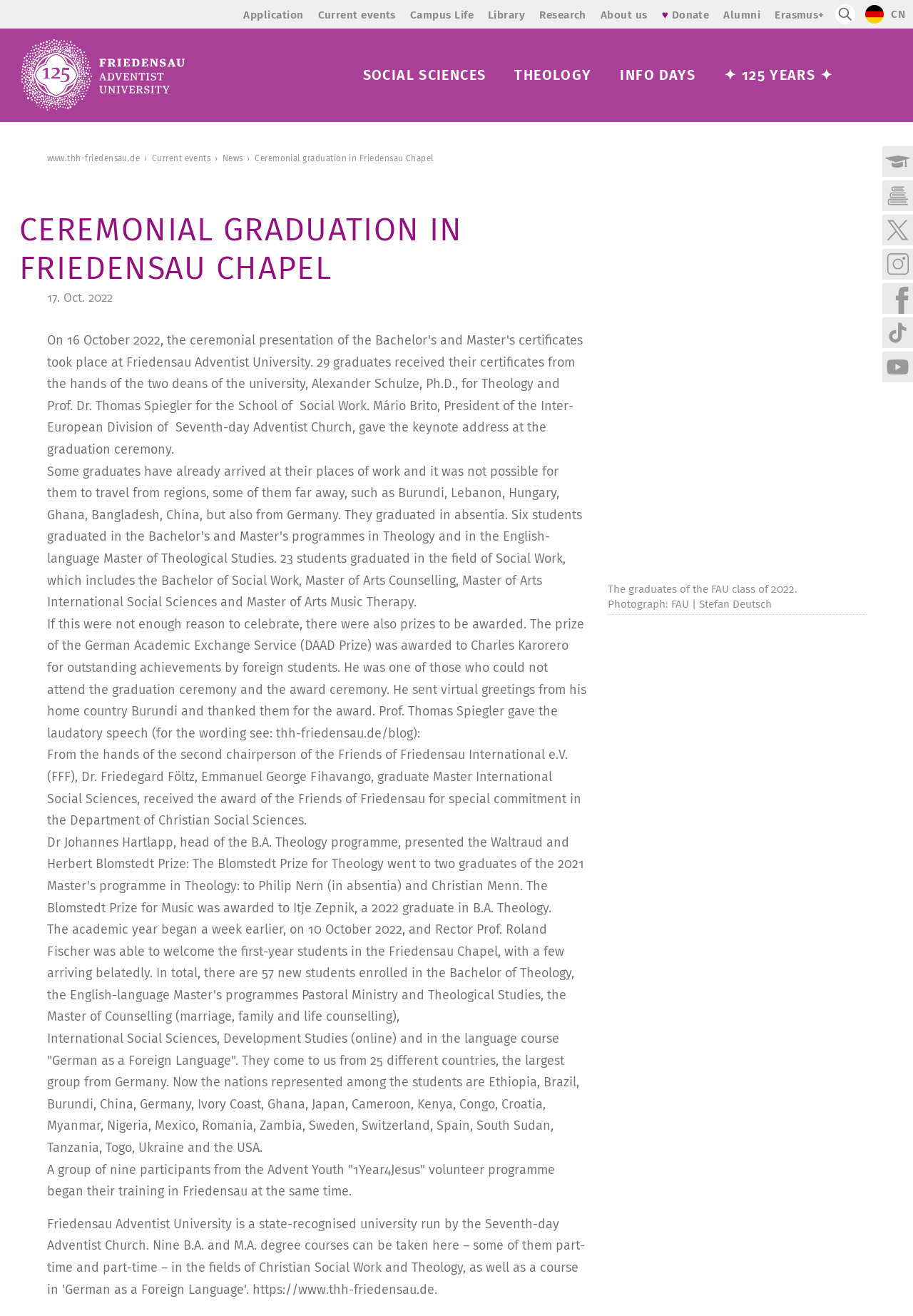Provide a short answer using a single word or phrase for the following question: 
What is the language course mentioned in the main content?

German as a Foreign Language